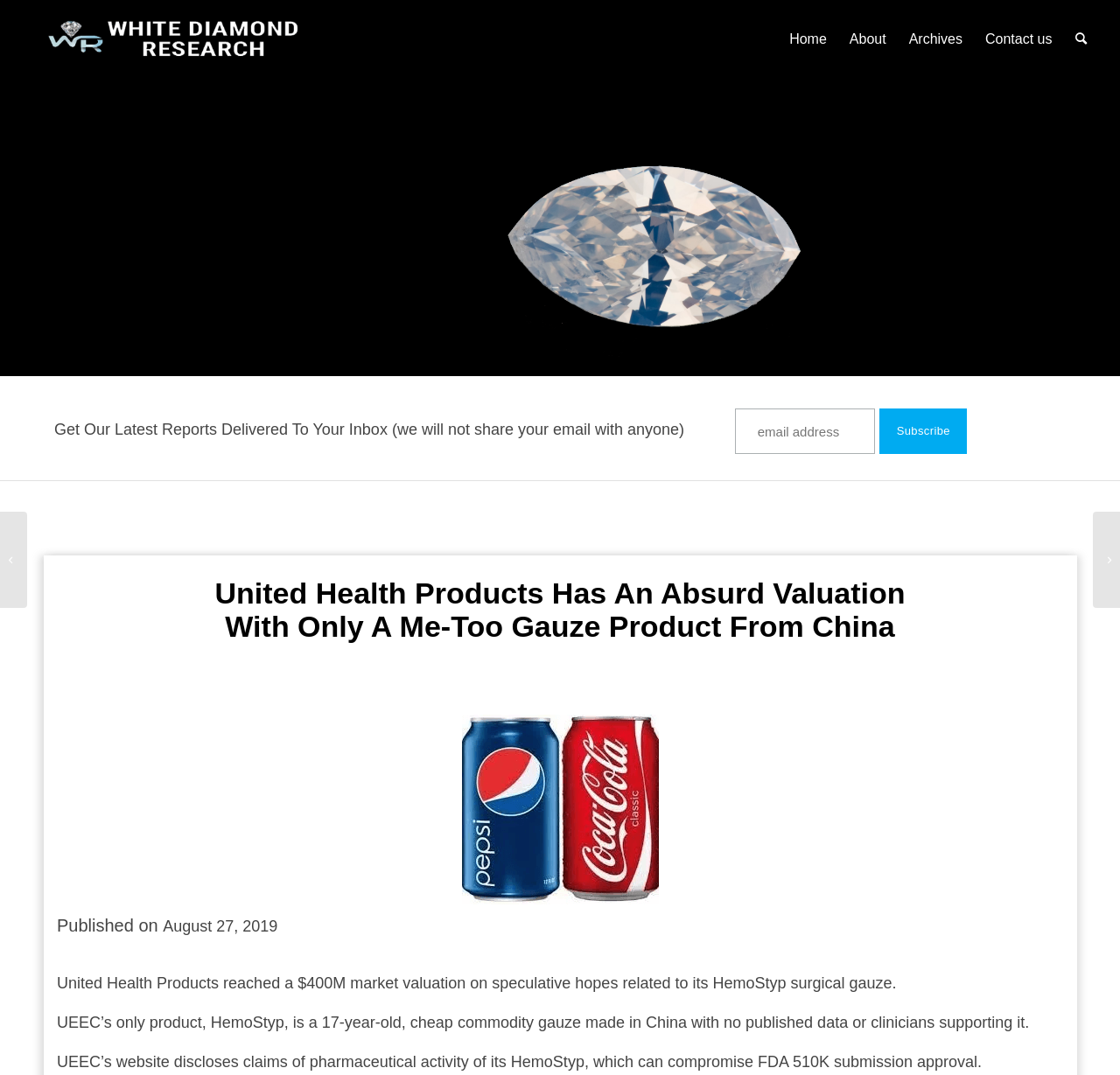What is the name of the company mentioned in the article?
Answer the question with as much detail as possible.

The article mentions 'United Health Products reached a $400M market valuation...' in the second paragraph, which indicates that the company being discussed is United Health Products.